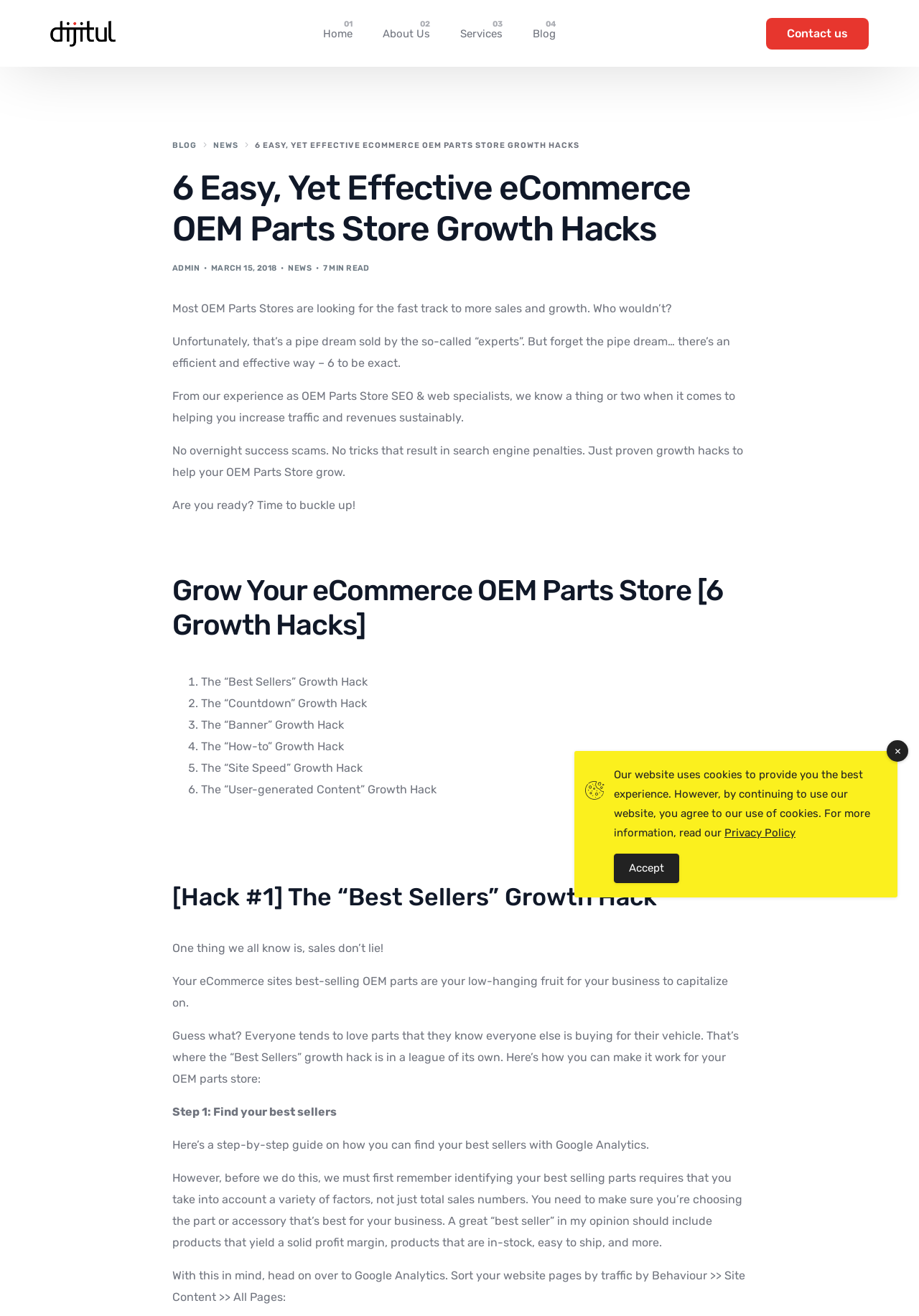Identify the bounding box coordinates for the region to click in order to carry out this instruction: "Click on the 'About Us 02' link". Provide the coordinates using four float numbers between 0 and 1, formatted as [left, top, right, bottom].

[0.4, 0.0, 0.484, 0.051]